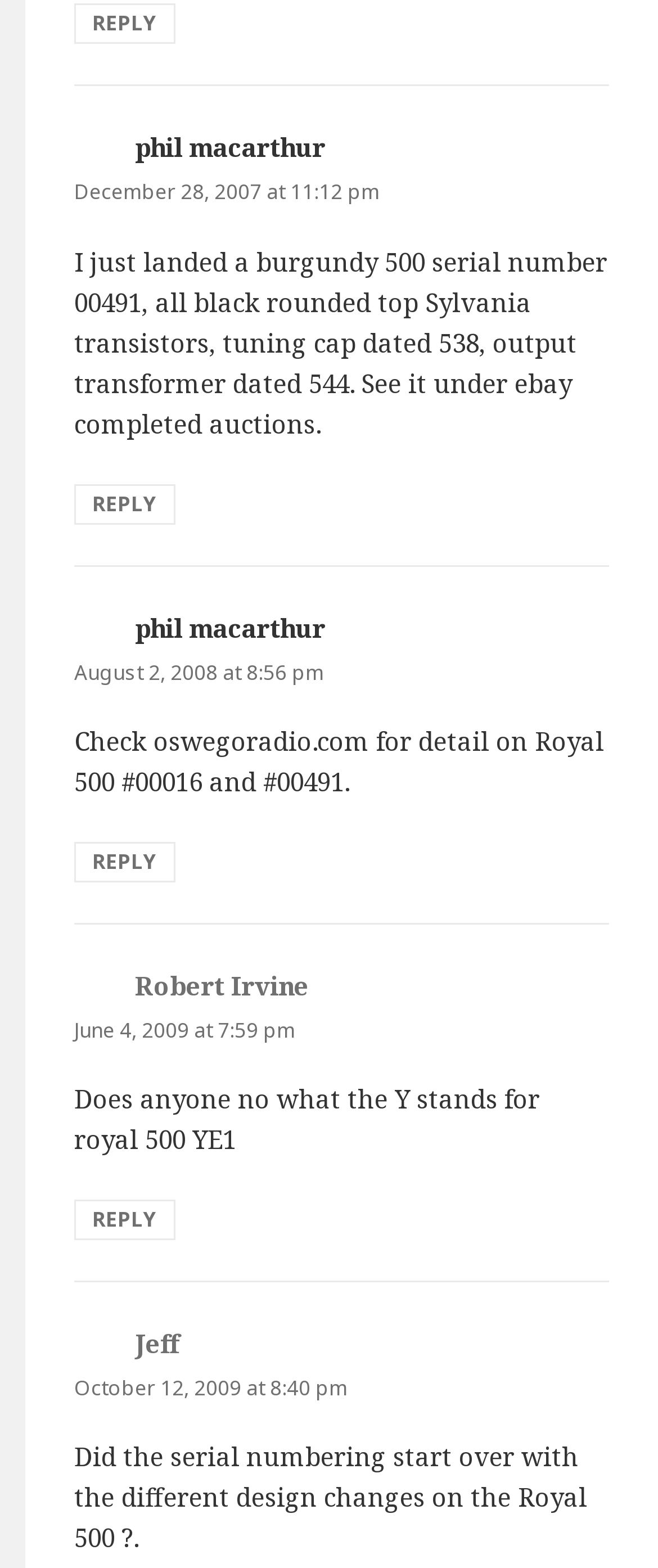Who is the author of the first comment?
From the image, provide a succinct answer in one word or a short phrase.

phil macarthur